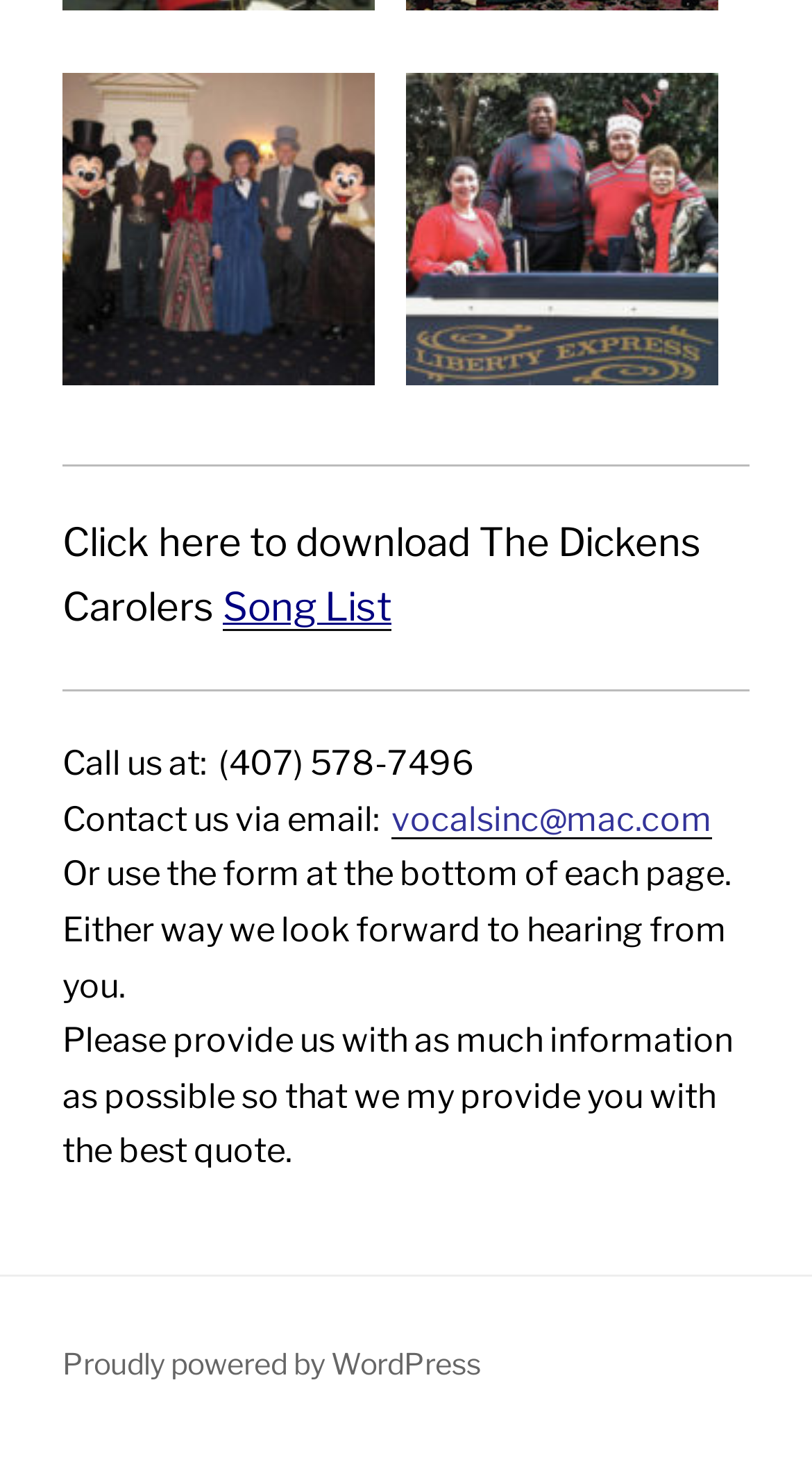What is the purpose of providing information?
Provide a one-word or short-phrase answer based on the image.

to get the best quote